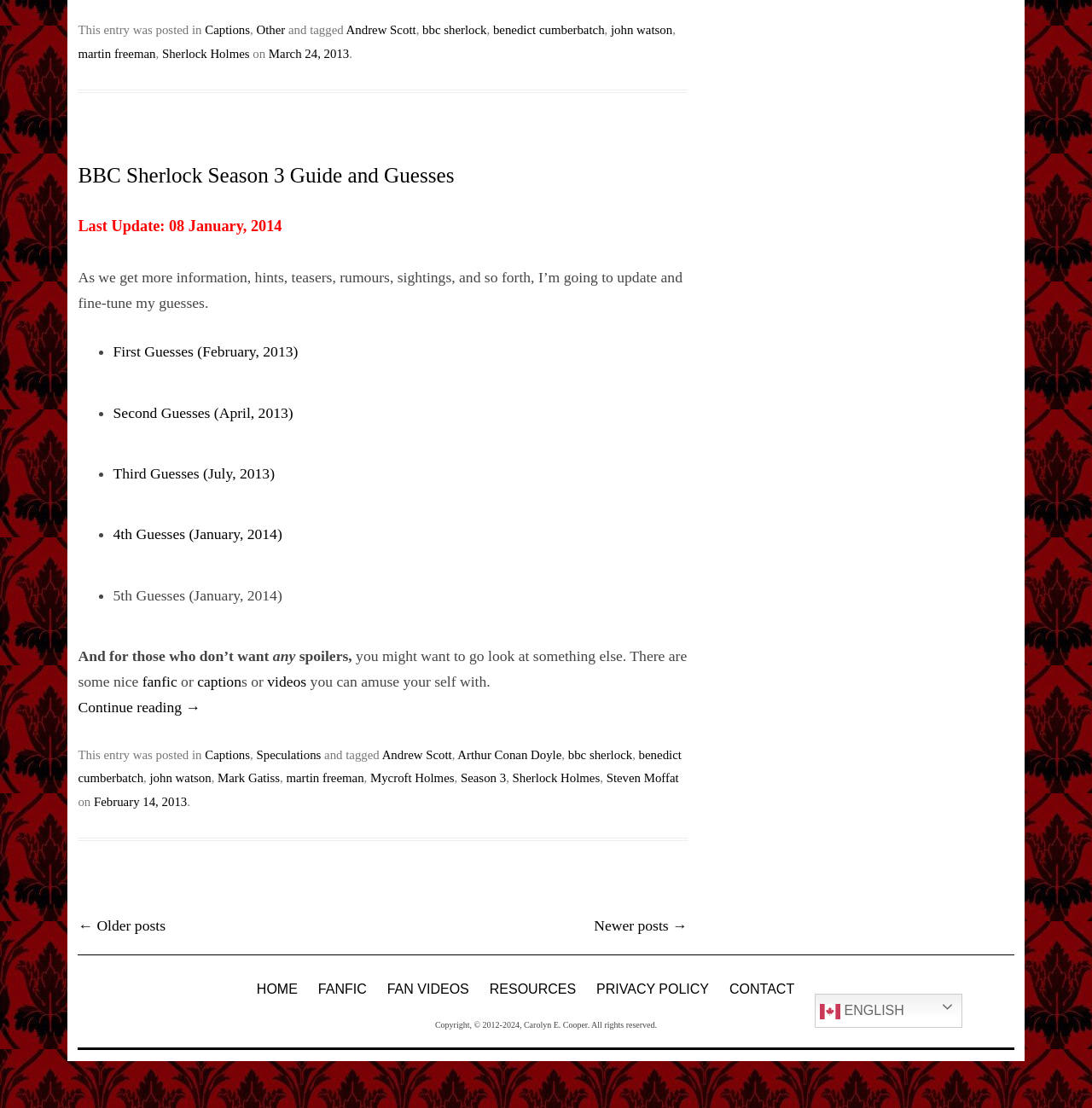Determine the bounding box coordinates of the region I should click to achieve the following instruction: "Click on the 'Captions' link". Ensure the bounding box coordinates are four float numbers between 0 and 1, i.e., [left, top, right, bottom].

[0.188, 0.021, 0.229, 0.033]